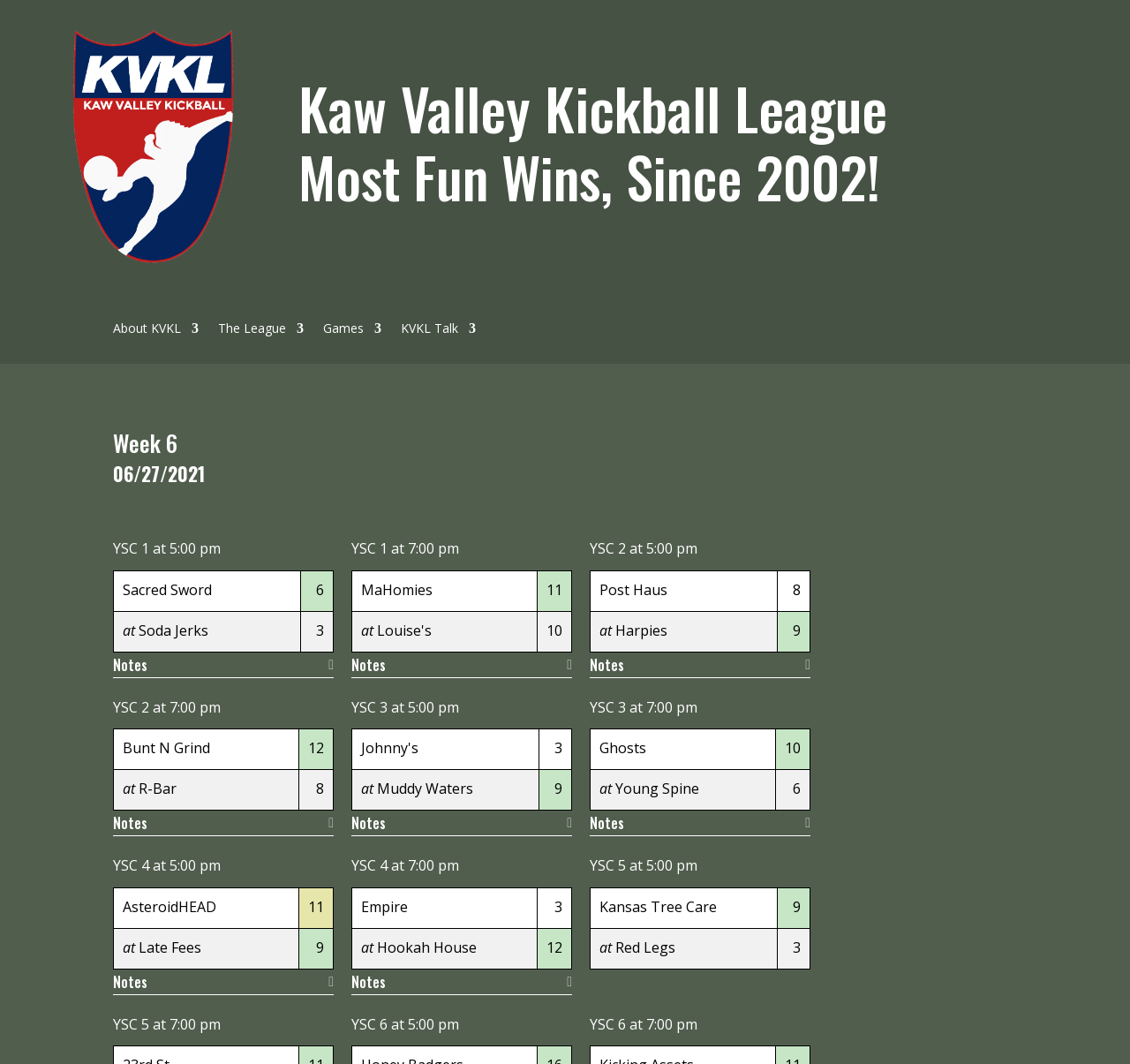Identify the bounding box coordinates of the area you need to click to perform the following instruction: "View the schedule for 'Post Haus'".

[0.522, 0.536, 0.688, 0.574]